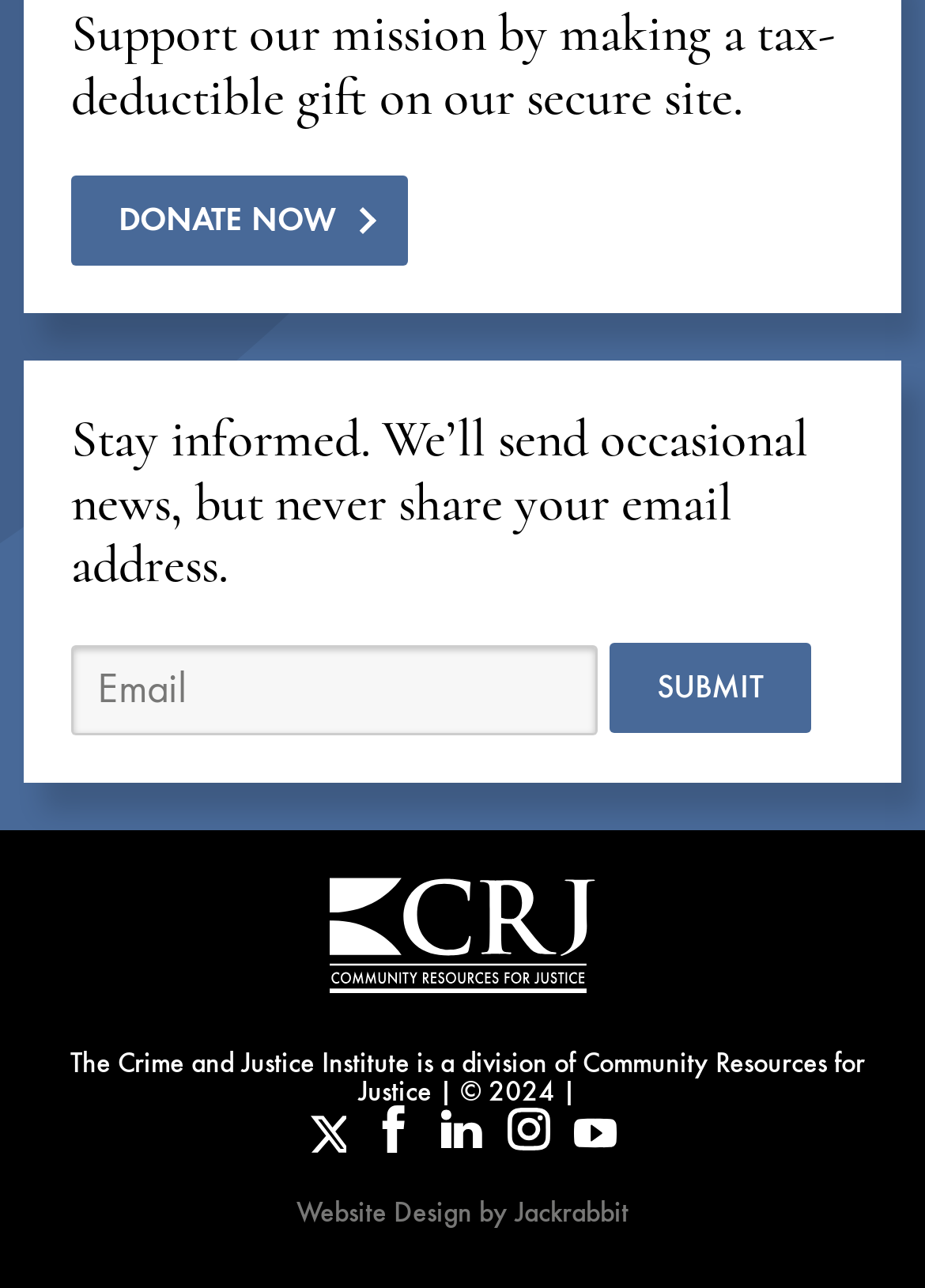Analyze the image and provide a detailed answer to the question: Who designed the website?

The webpage has a link 'Website Design' followed by the text 'by' and then a link 'Jackrabbit', which suggests that Jackrabbit is the designer of the website.